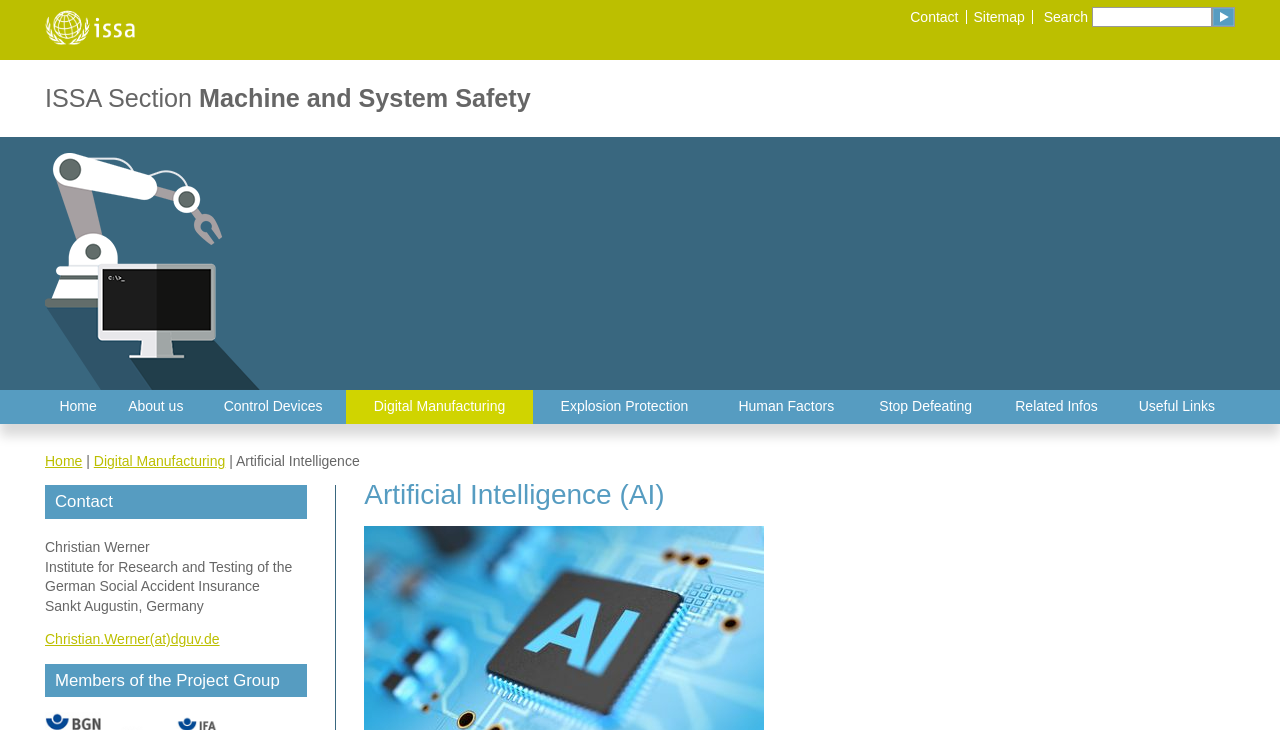What is the purpose of the ISSA Section?
Please use the image to provide an in-depth answer to the question.

I inferred the answer by understanding the context of the webpage, which is about machine and system safety, and the meta description that mentions improving safety and health at work.